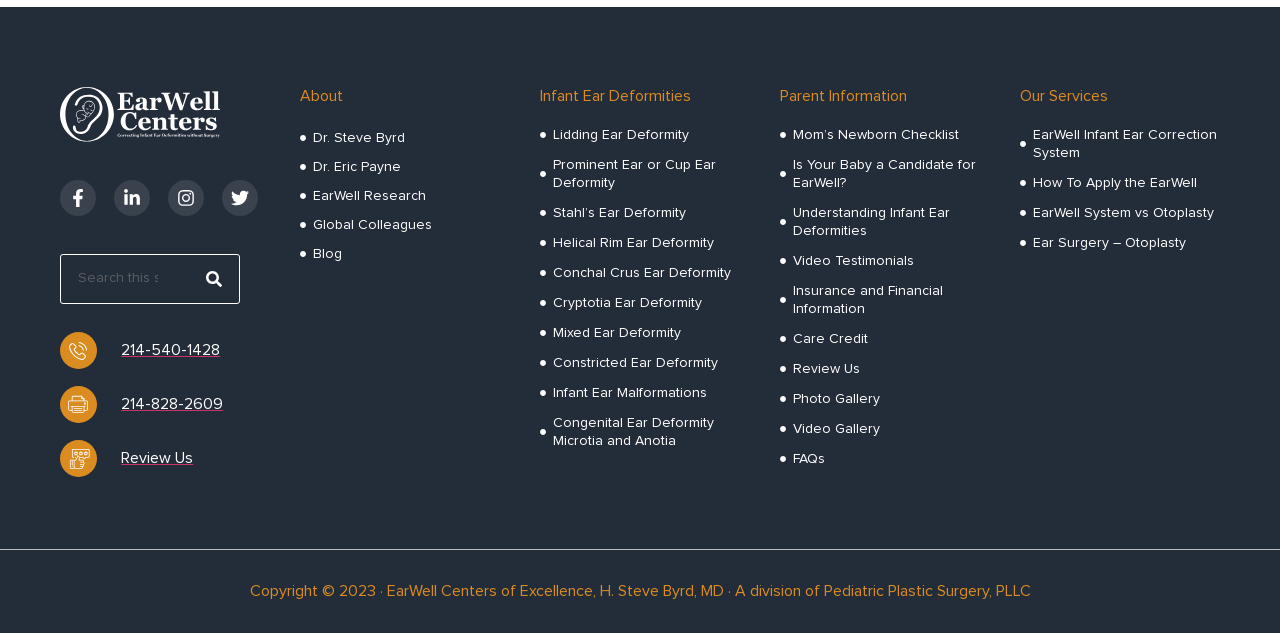Pinpoint the bounding box coordinates for the area that should be clicked to perform the following instruction: "Check Insurance and Financial Information".

[0.609, 0.446, 0.766, 0.503]